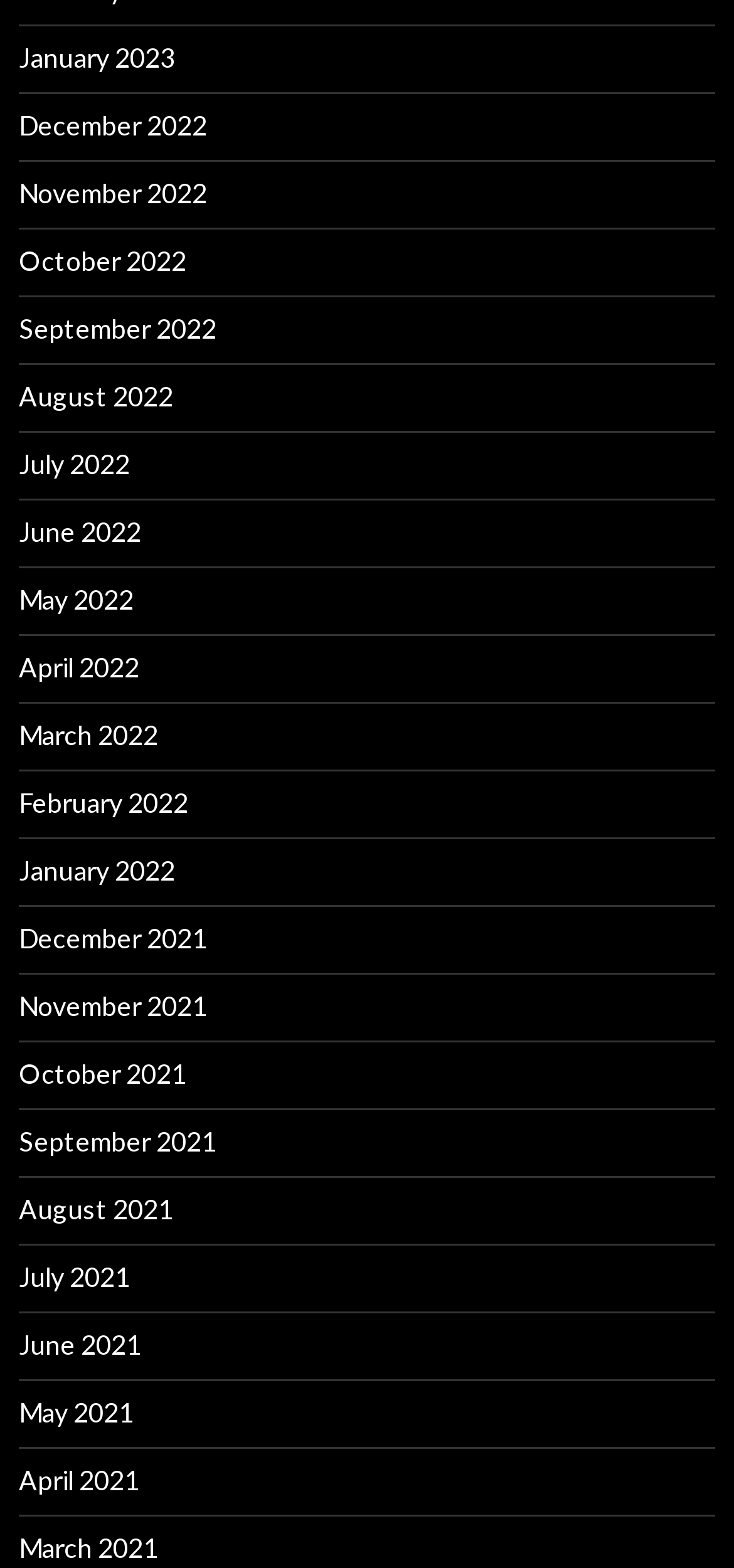Kindly respond to the following question with a single word or a brief phrase: 
How many links are there in total?

24